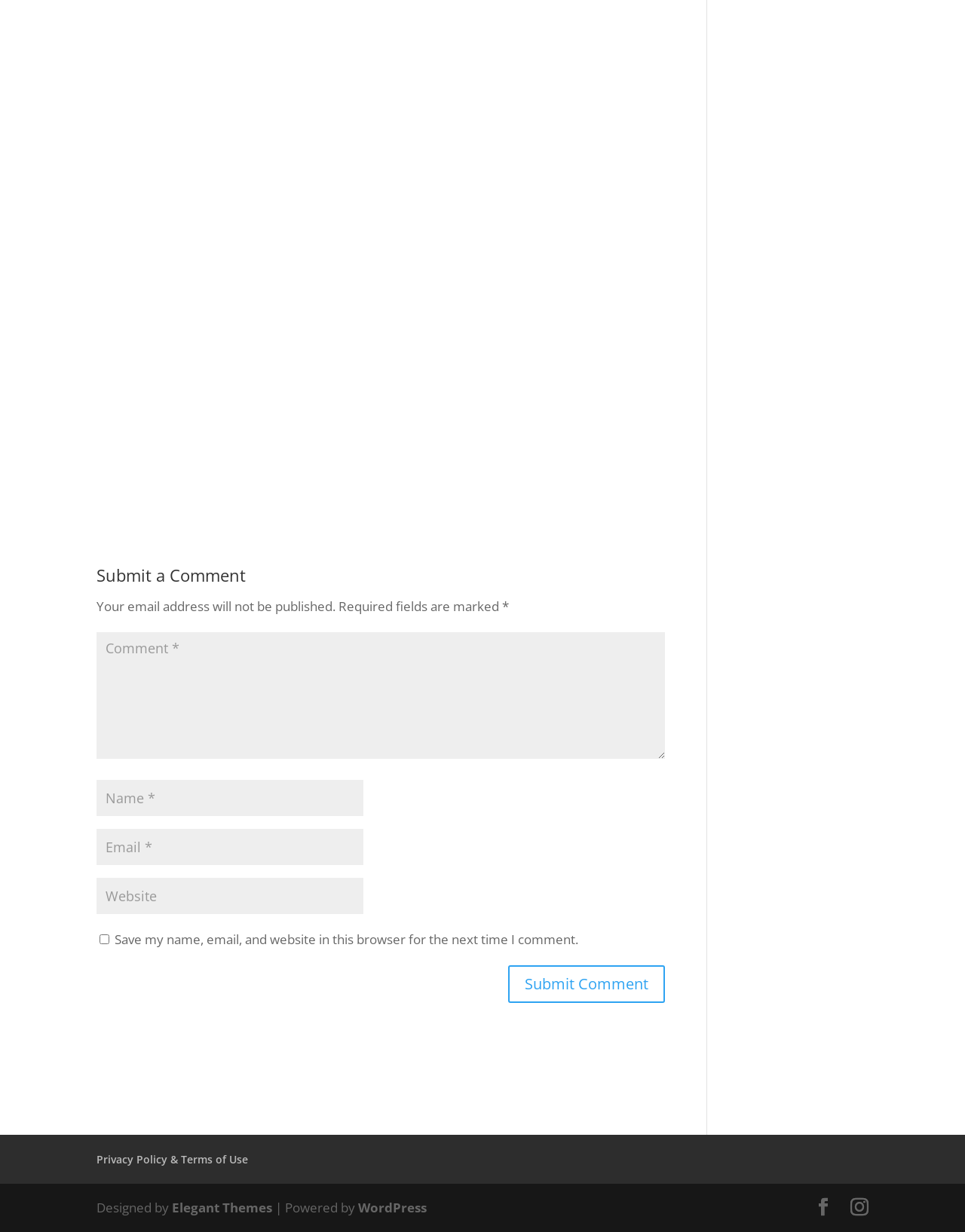What is the option to save user information for future comments?
Please answer the question with a single word or phrase, referencing the image.

Save my name, email, and website